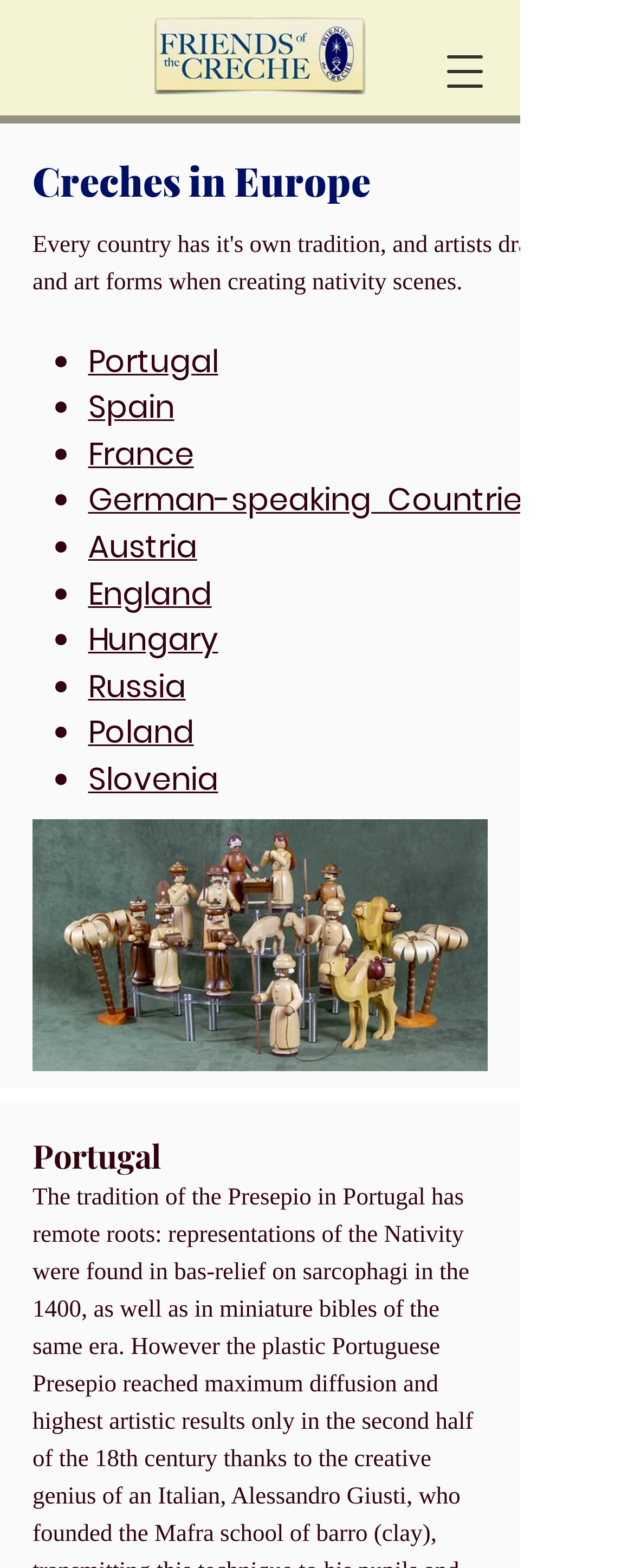How many countries are listed?
Based on the image, answer the question with as much detail as possible.

I counted the number of links with country names, starting from Portugal and ending at Slovenia, and found 11 countries listed.